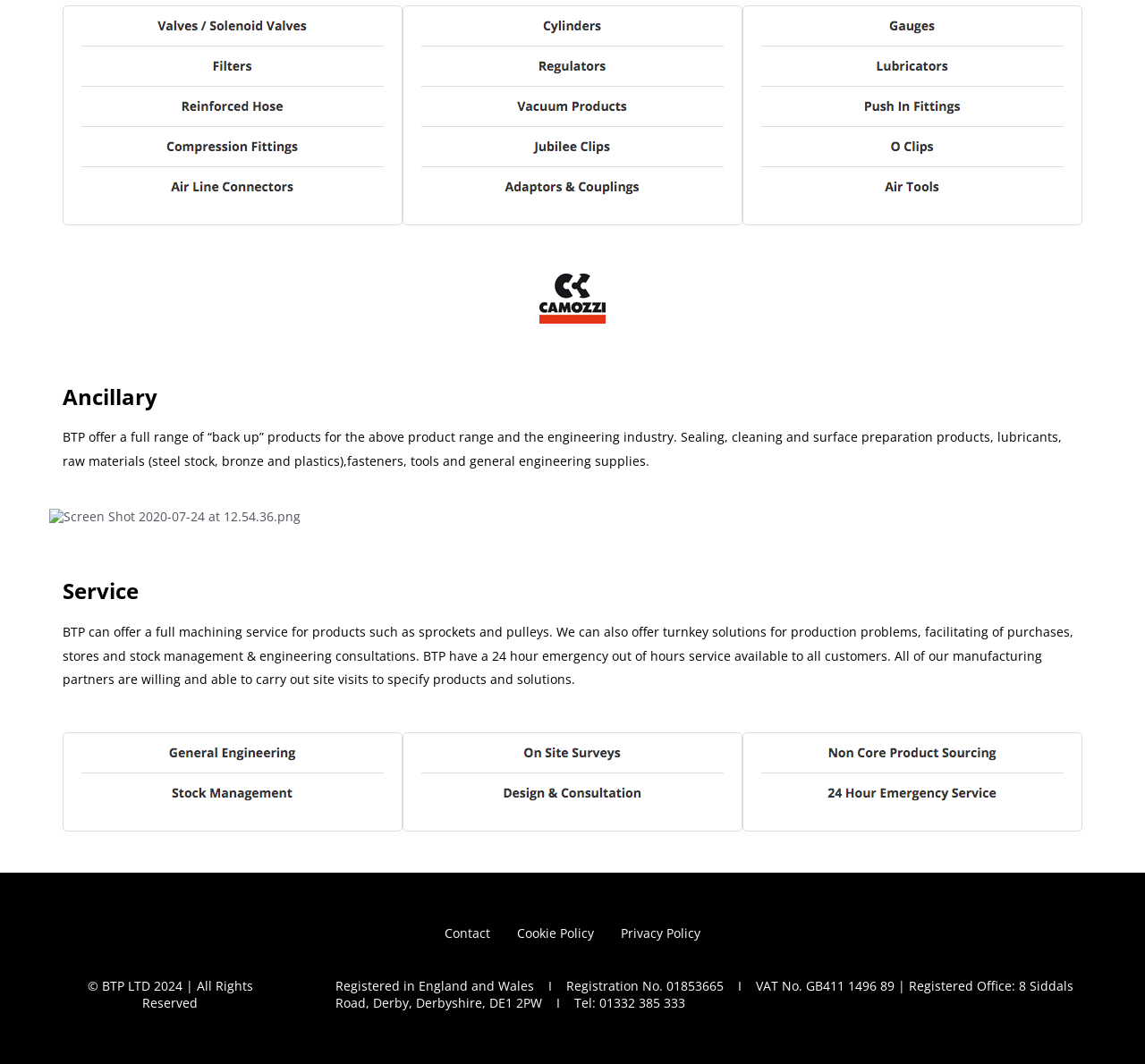Provide the bounding box coordinates of the HTML element described by the text: "Contact". The coordinates should be in the format [left, top, right, bottom] with values between 0 and 1.

[0.377, 0.869, 0.44, 0.885]